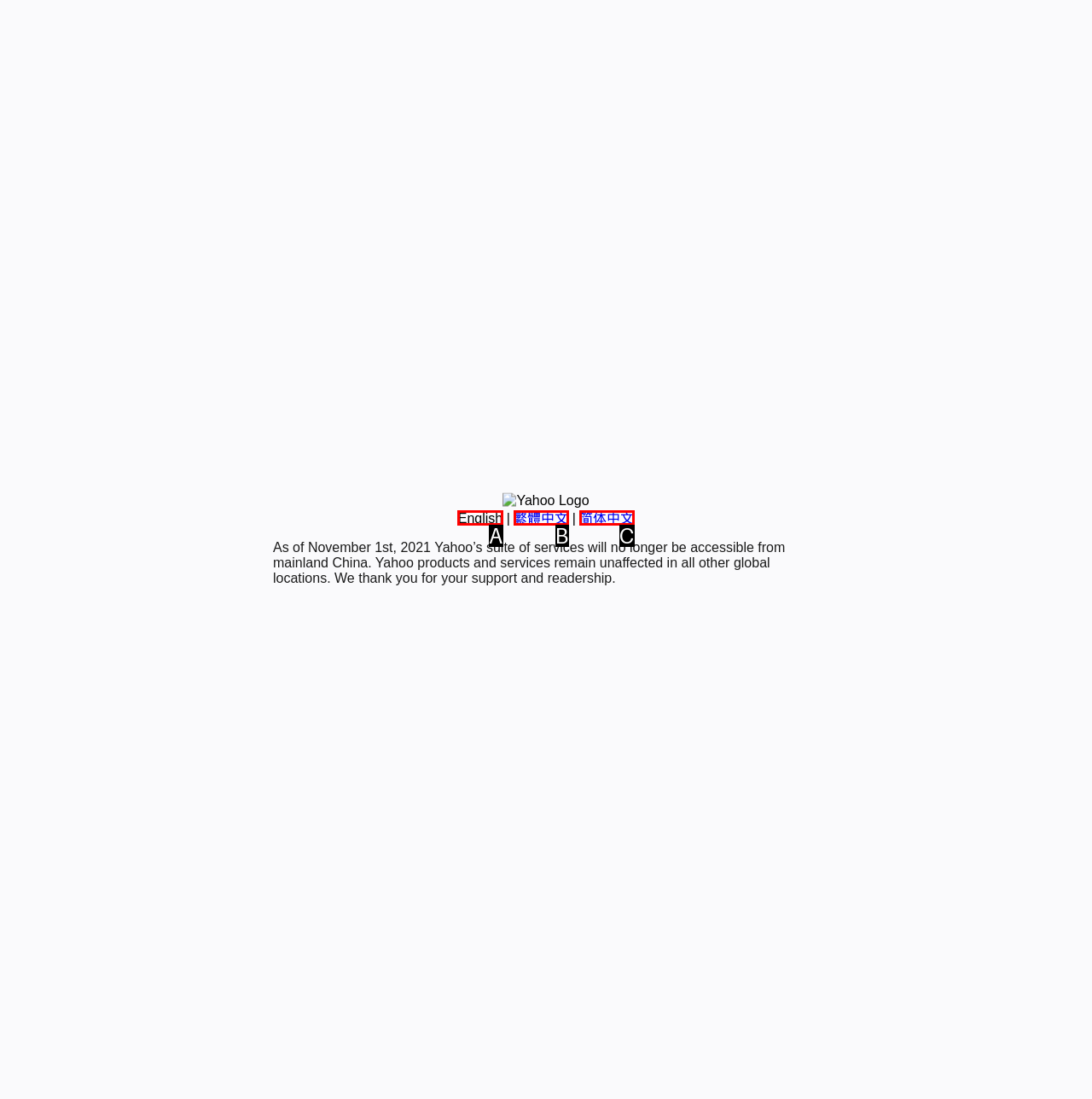Select the letter that aligns with the description: 简体中文. Answer with the letter of the selected option directly.

C